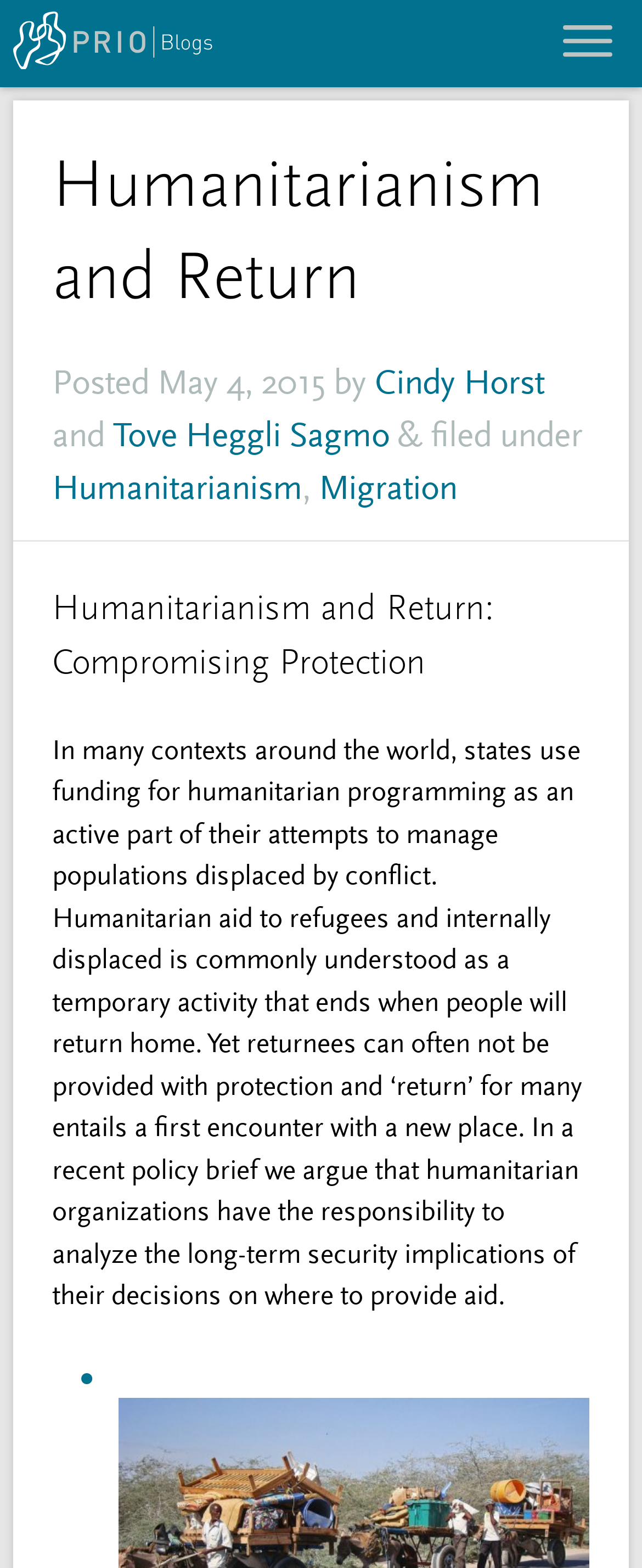When was the article posted?
Please look at the screenshot and answer in one word or a short phrase.

May 4, 2015